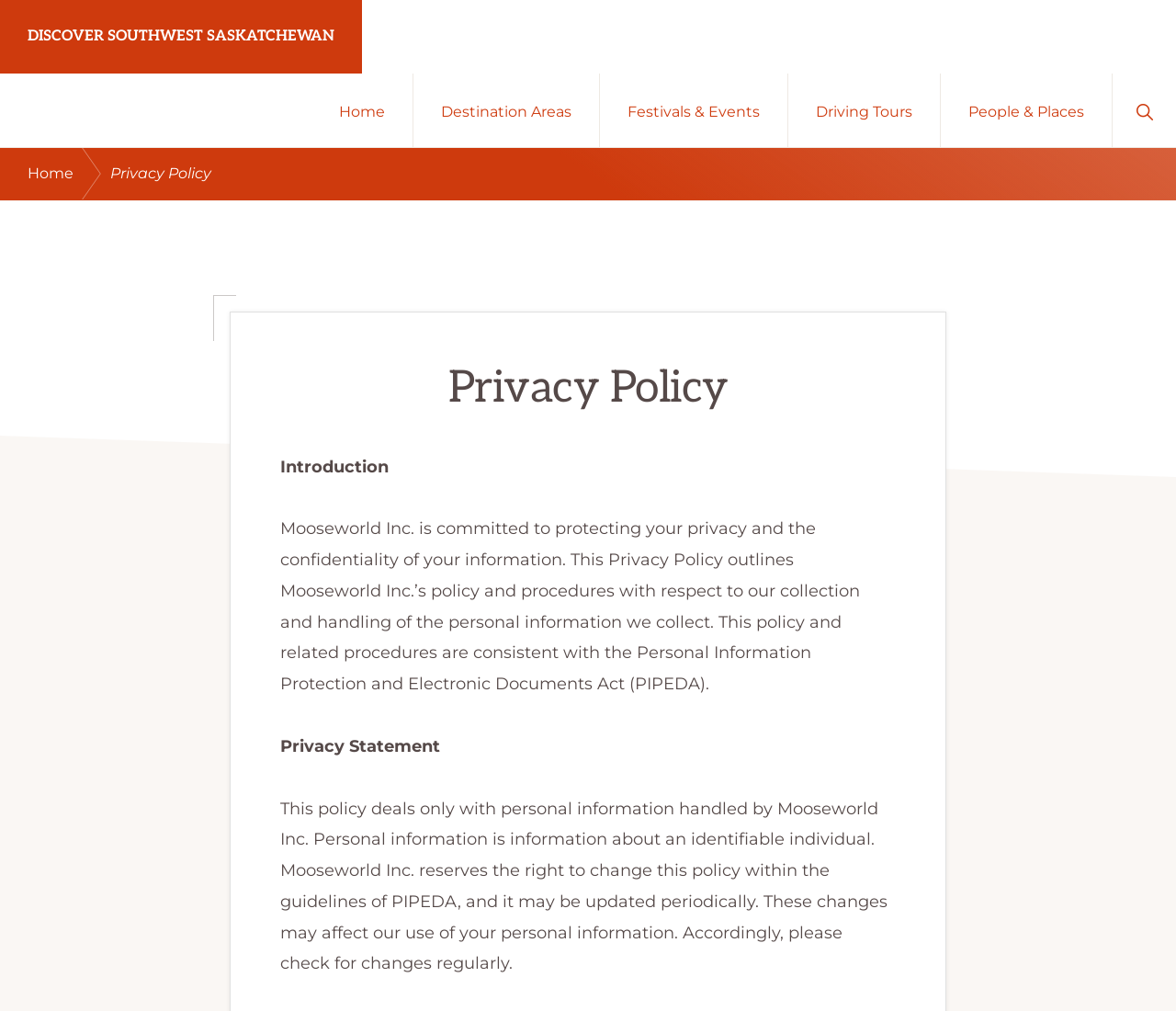Show the bounding box coordinates for the element that needs to be clicked to execute the following instruction: "go to festivals and events". Provide the coordinates in the form of four float numbers between 0 and 1, i.e., [left, top, right, bottom].

[0.51, 0.073, 0.67, 0.145]